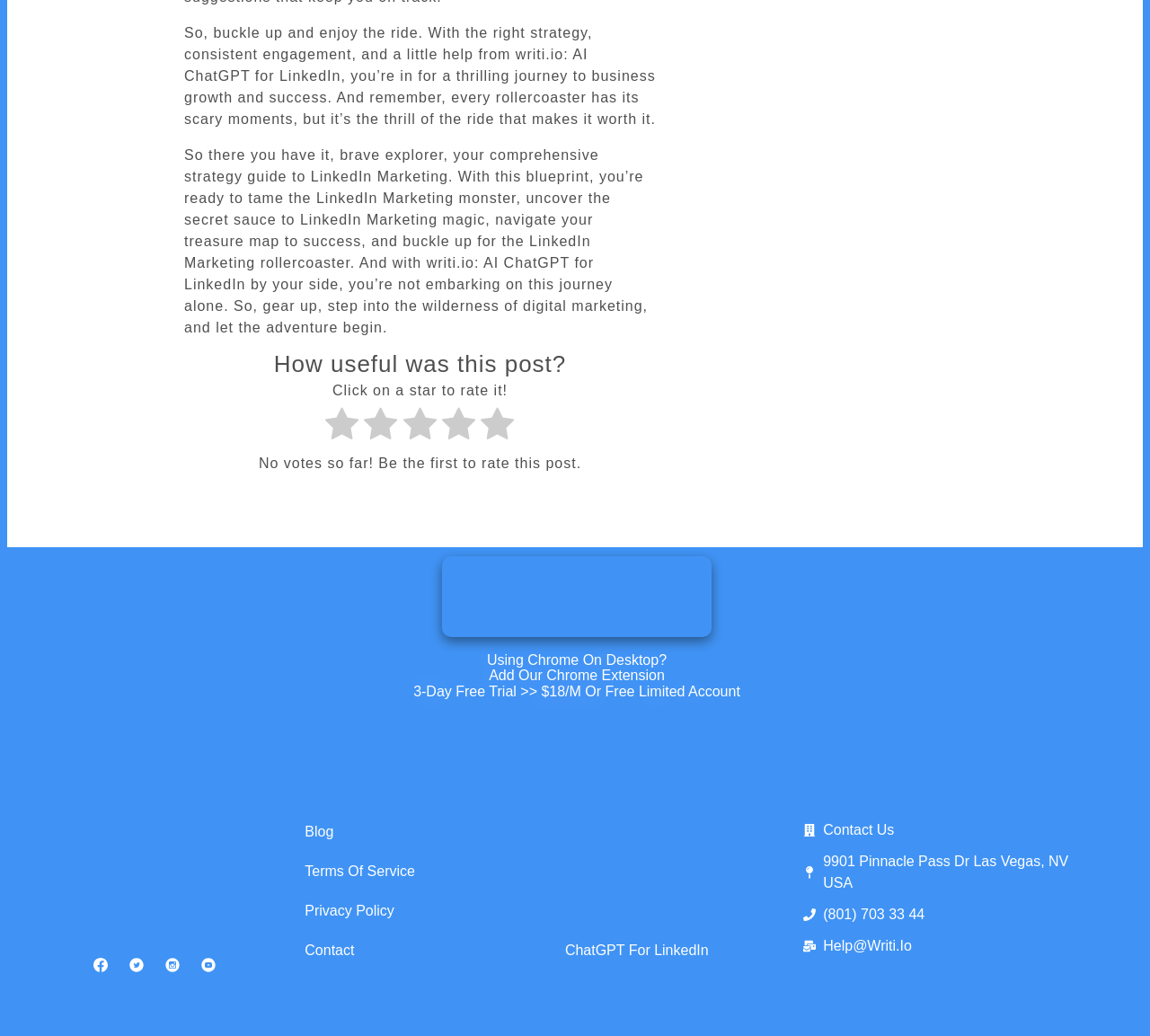What is the location of the company?
Answer the question with as much detail as you can, using the image as a reference.

The location of the company is Las Vegas, NV USA, which can be seen in the text '9901 Pinnacle Pass Dr Las Vegas, NV USA'.